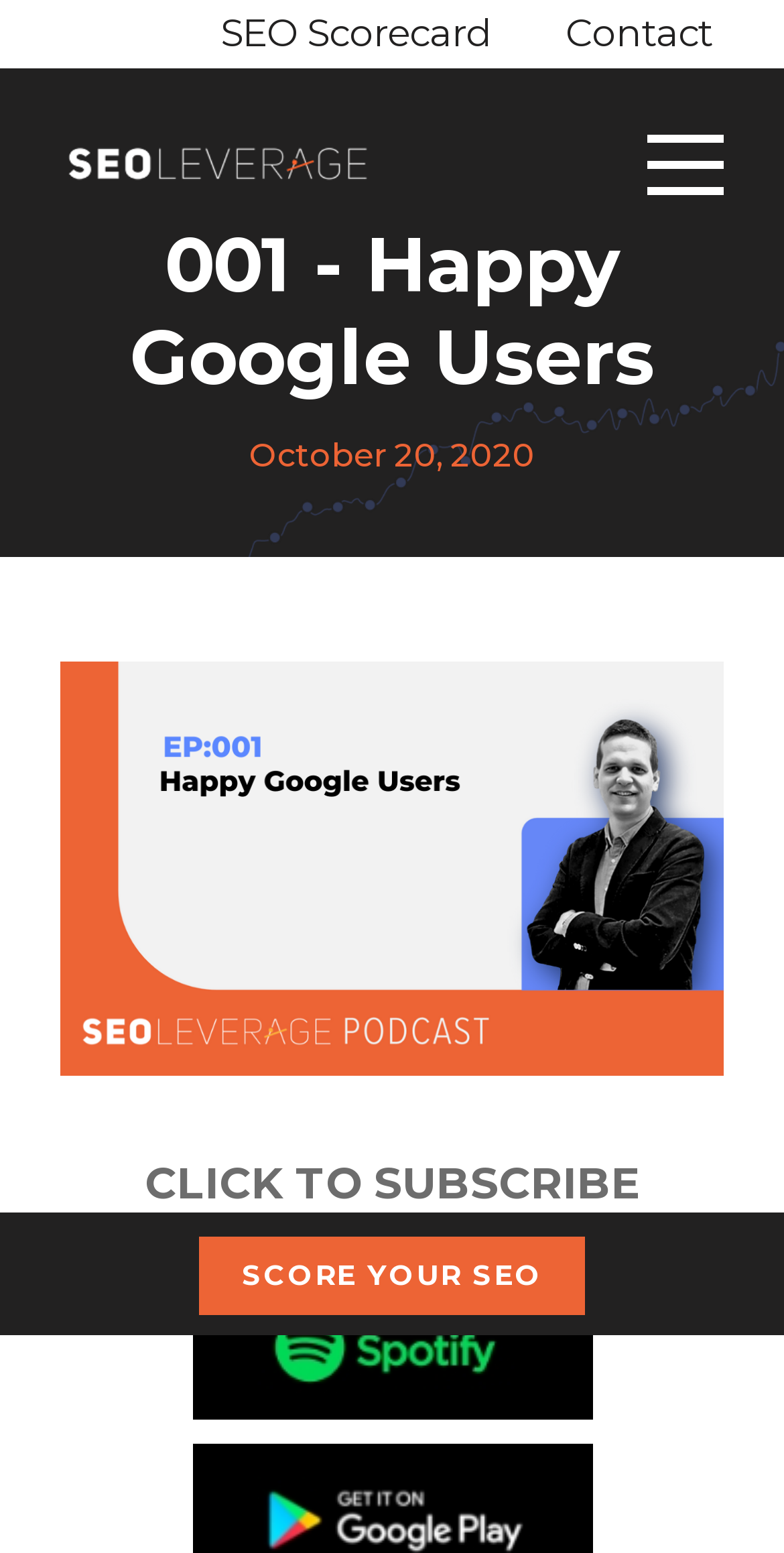Using the webpage screenshot, locate the HTML element that fits the following description and provide its bounding box: "Score your SEO".

[0.254, 0.796, 0.746, 0.847]